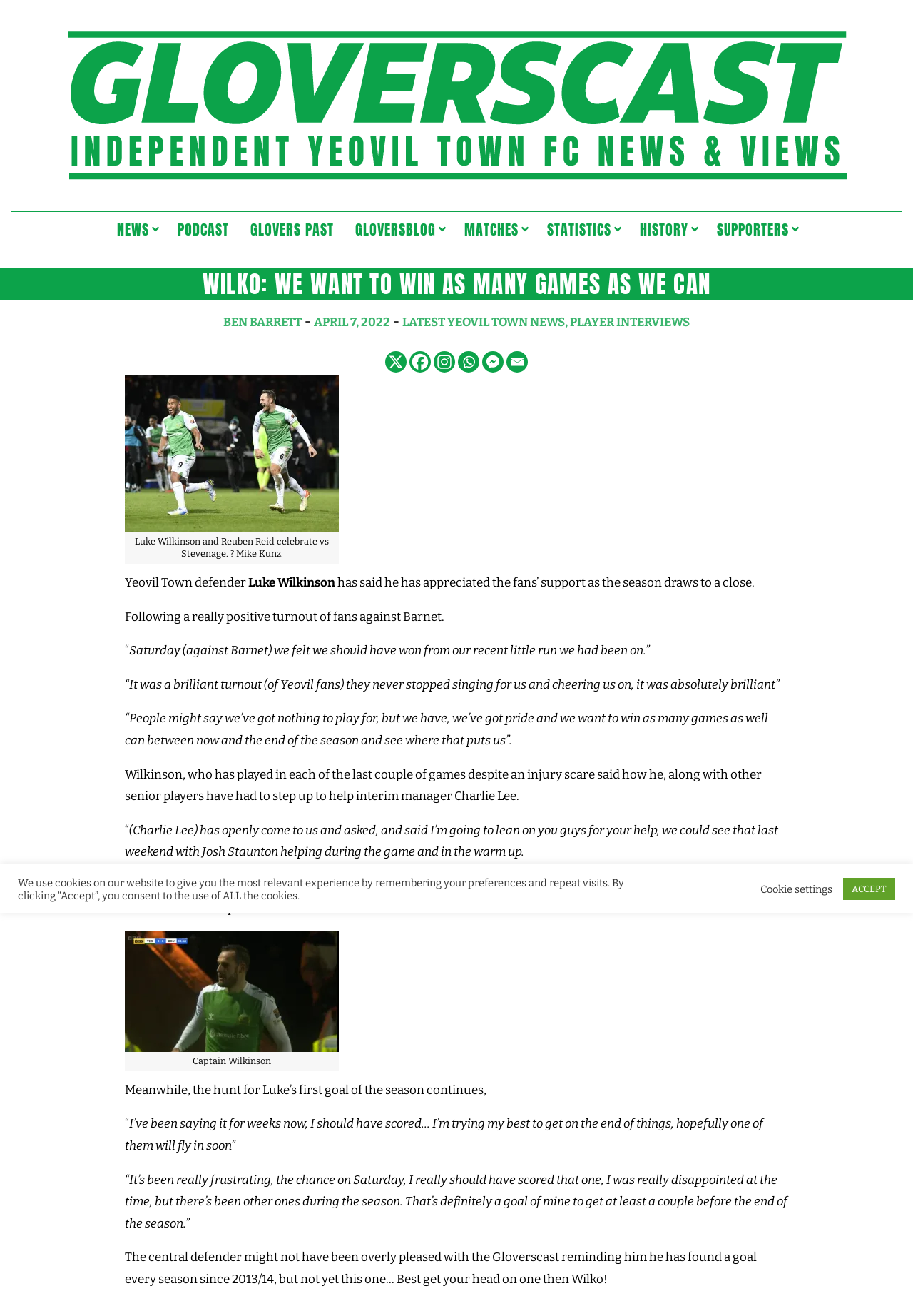Can you determine the bounding box coordinates of the area that needs to be clicked to fulfill the following instruction: "Read the latest Yeovil Town news"?

[0.441, 0.239, 0.619, 0.251]